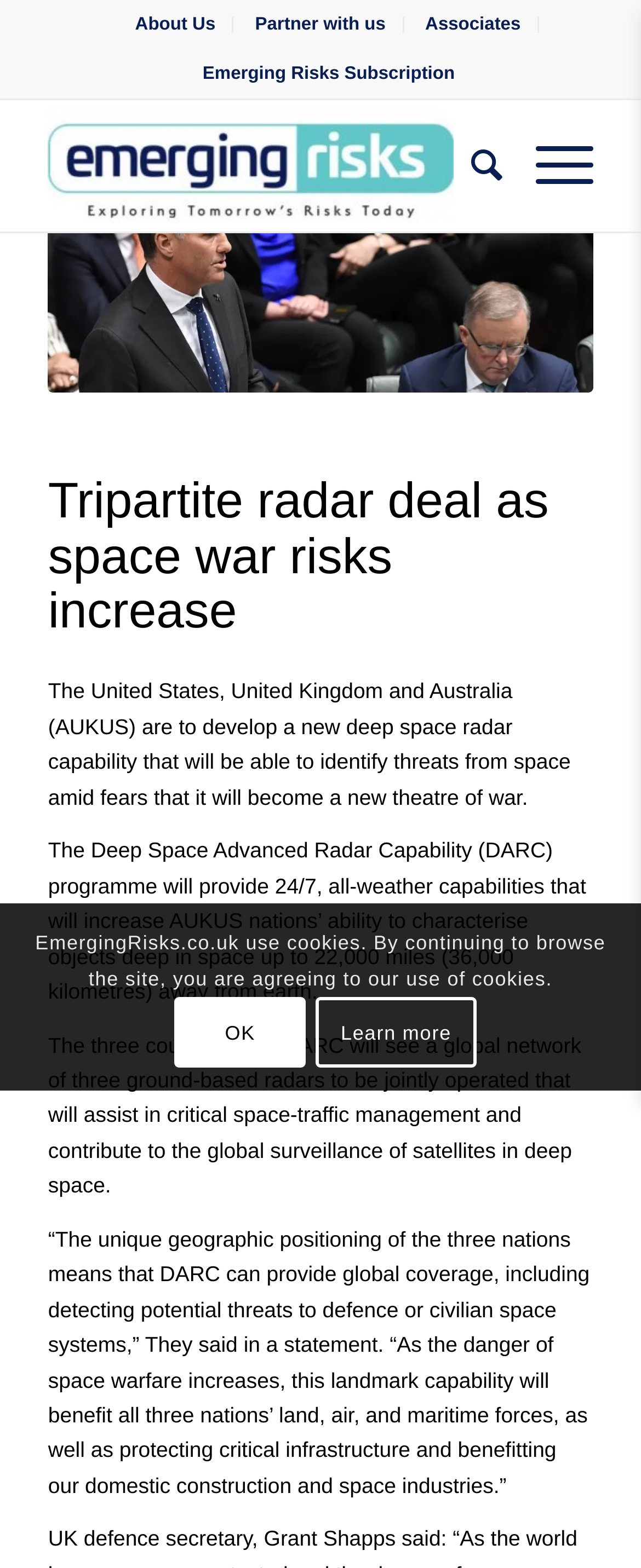How many nations are involved in the DARC programme?
Look at the screenshot and respond with a single word or phrase.

Three